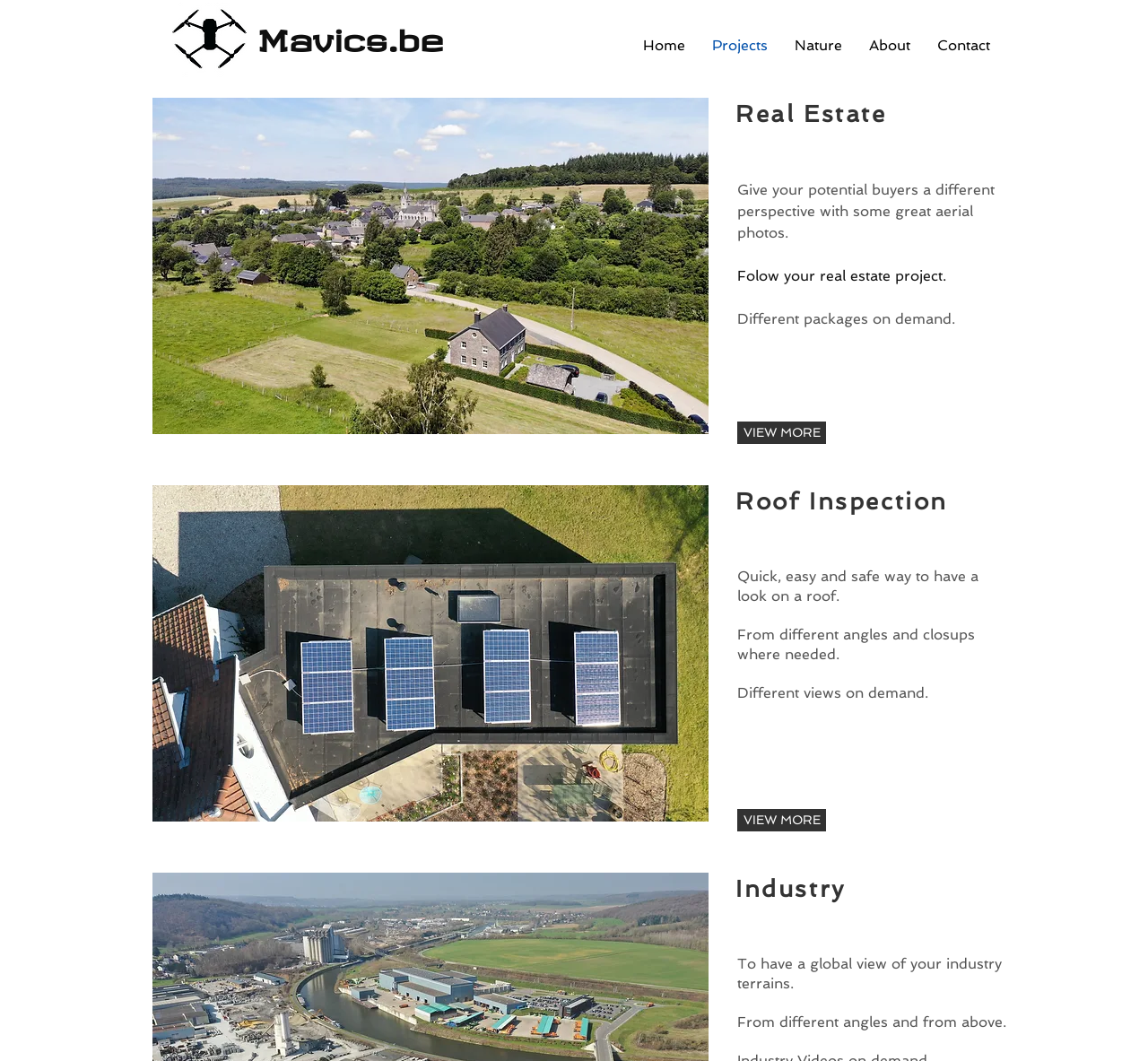Locate the bounding box coordinates of the UI element described by: "VIEW MORE". Provide the coordinates as four float numbers between 0 and 1, formatted as [left, top, right, bottom].

[0.642, 0.397, 0.72, 0.418]